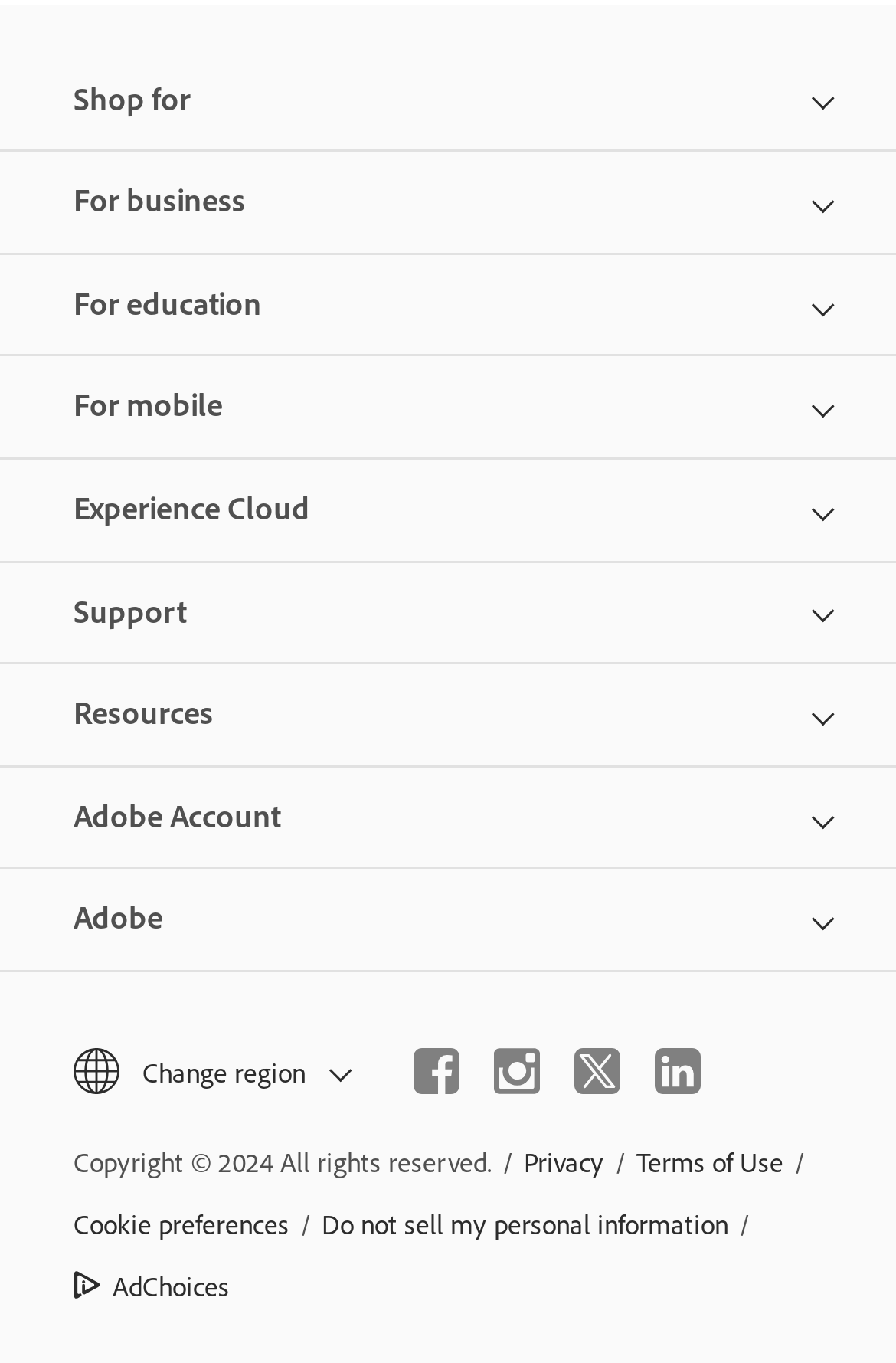Determine the bounding box coordinates of the region I should click to achieve the following instruction: "Click the Privacy link". Ensure the bounding box coordinates are four float numbers between 0 and 1, i.e., [left, top, right, bottom].

[0.585, 0.83, 0.674, 0.875]